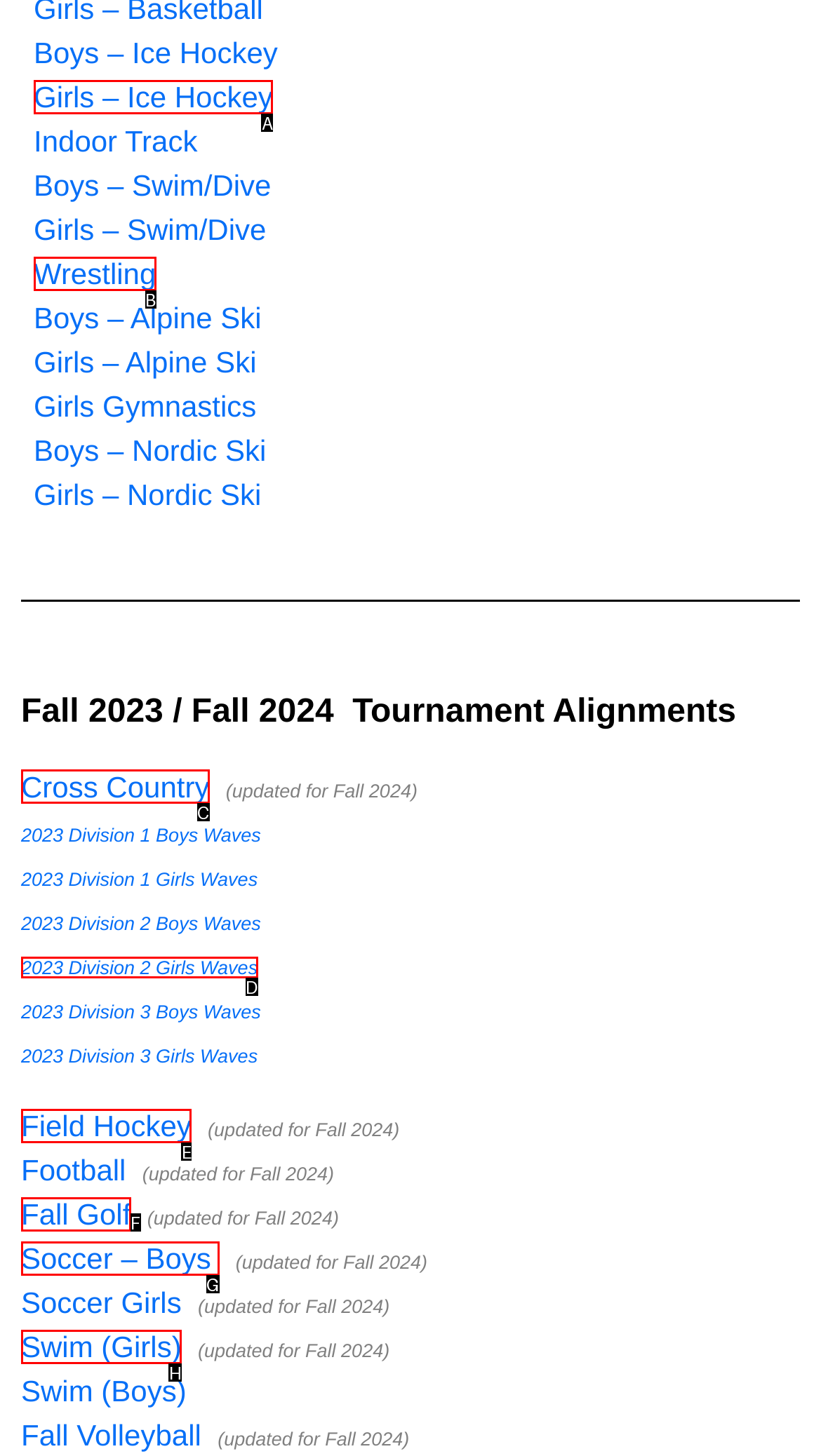Determine which option matches the description: Girls – Ice Hockey. Answer using the letter of the option.

A